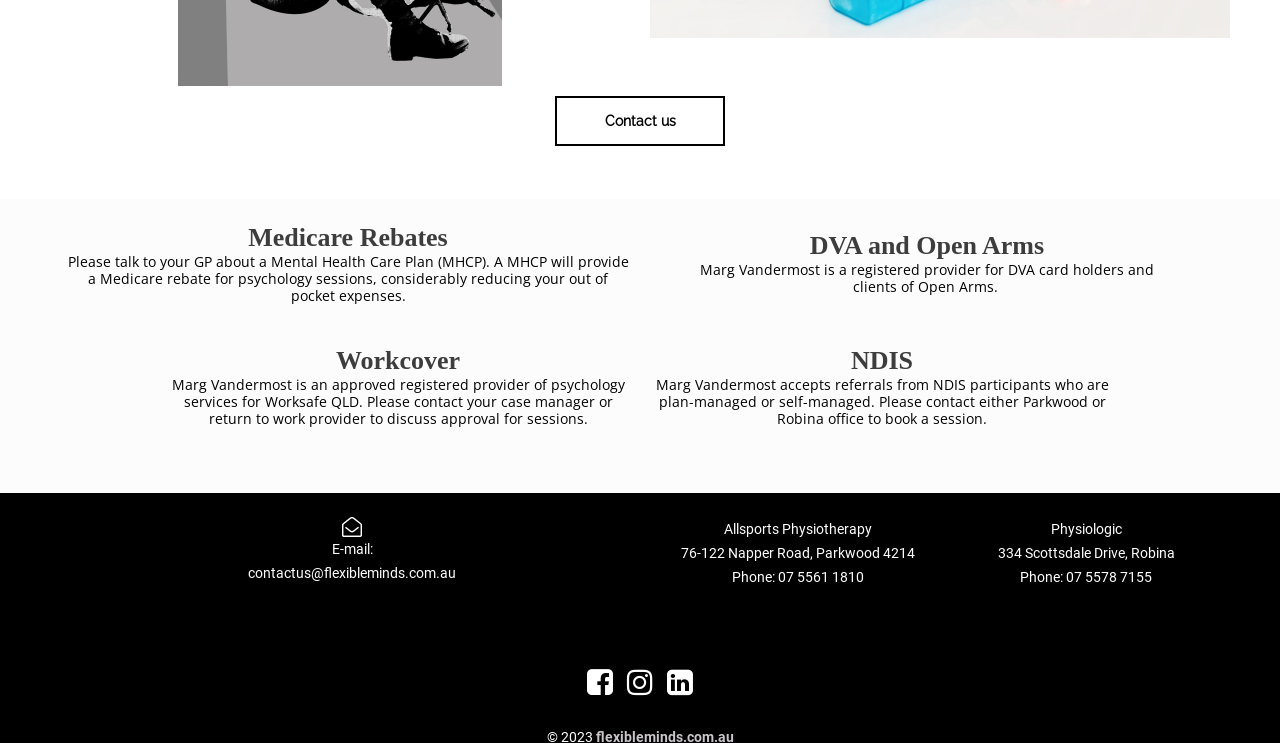What is the phone number of the Parkwood office?
Analyze the screenshot and provide a detailed answer to the question.

I found the answer by looking at the section that lists the contact information for the Parkwood office, which includes the phone number 07 5561 1810.